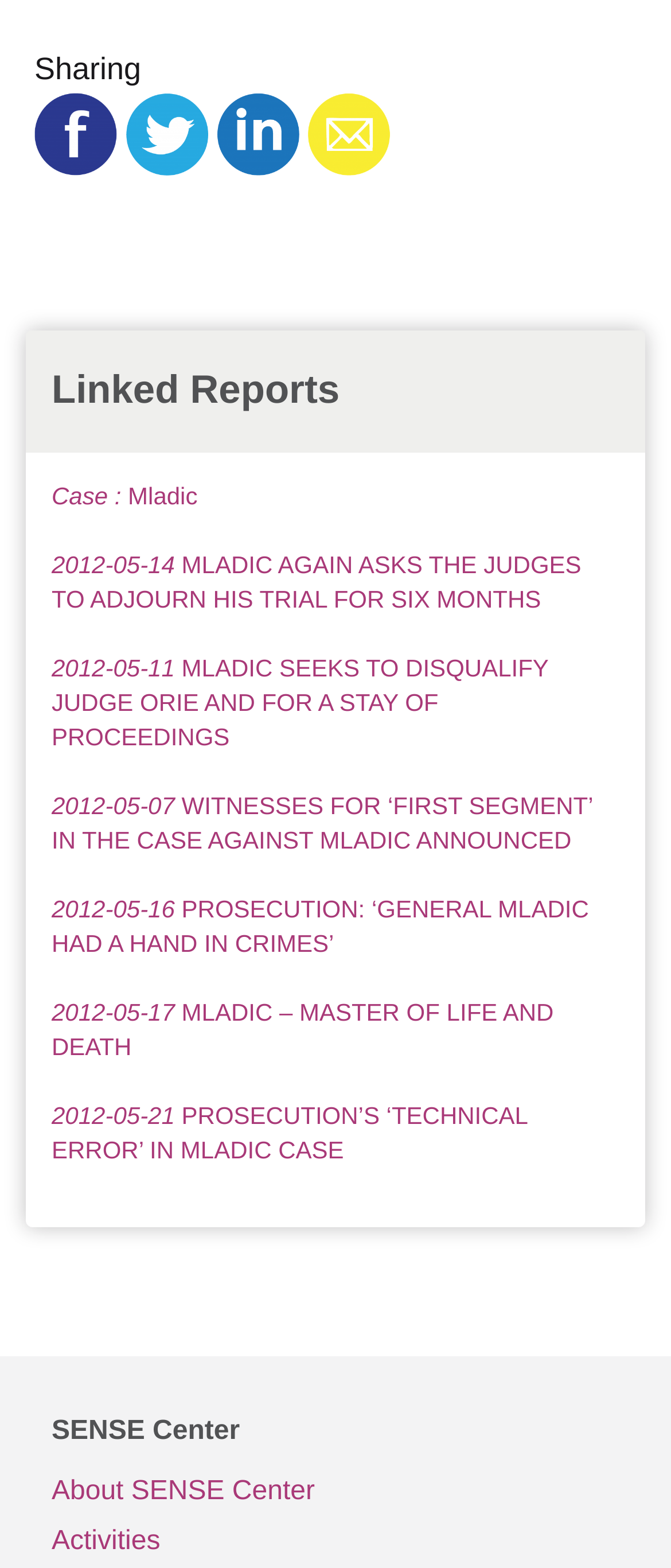Given the element description, predict the bounding box coordinates in the format (top-left x, top-left y, bottom-right x, bottom-right y), using floating point numbers between 0 and 1: parent_node: Sharing

[0.459, 0.073, 0.582, 0.095]